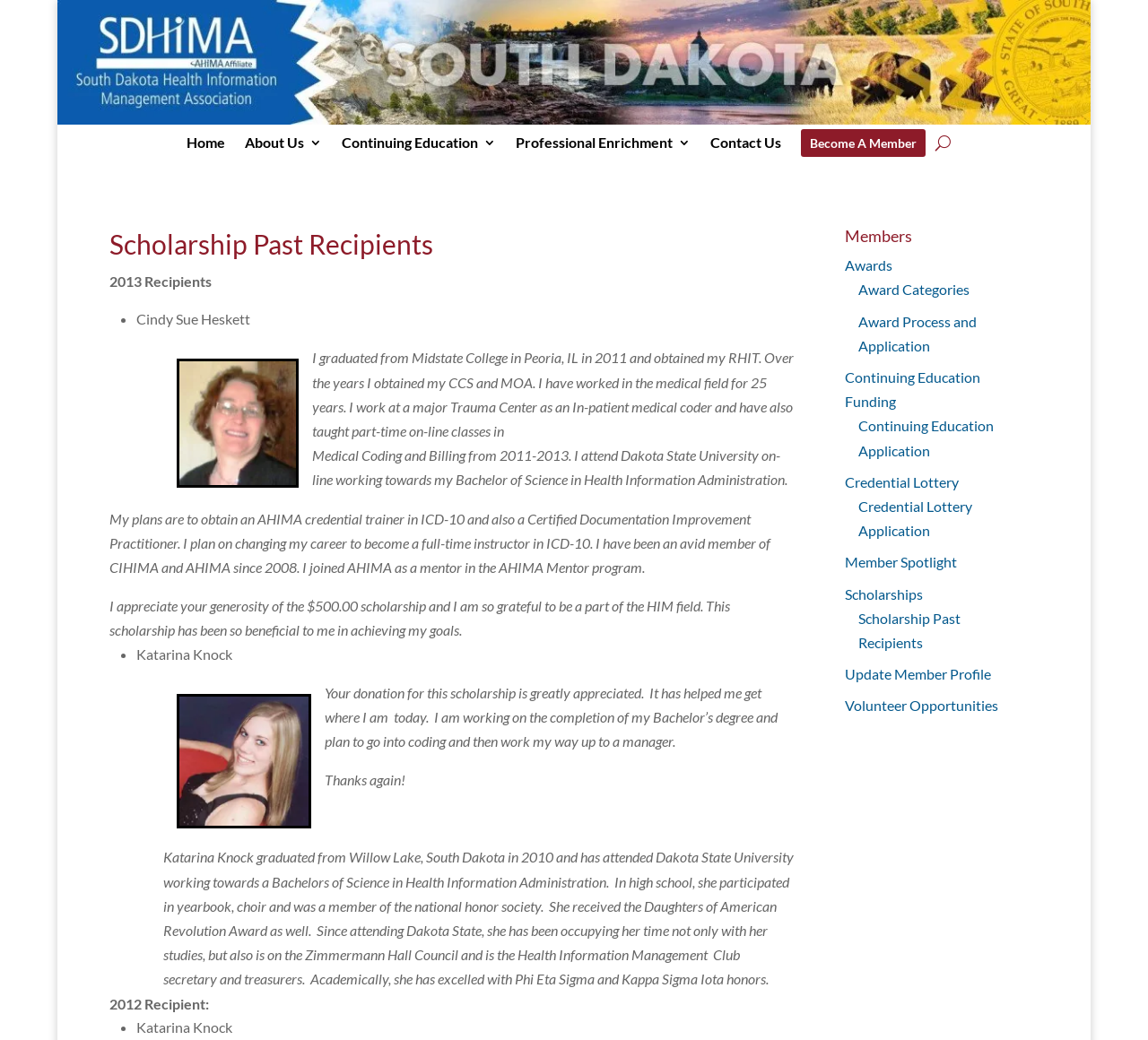Given the element description WebsiteNI, specify the bounding box coordinates of the corresponding UI element in the format (top-left x, top-left y, bottom-right x, bottom-right y). All values must be between 0 and 1.

None